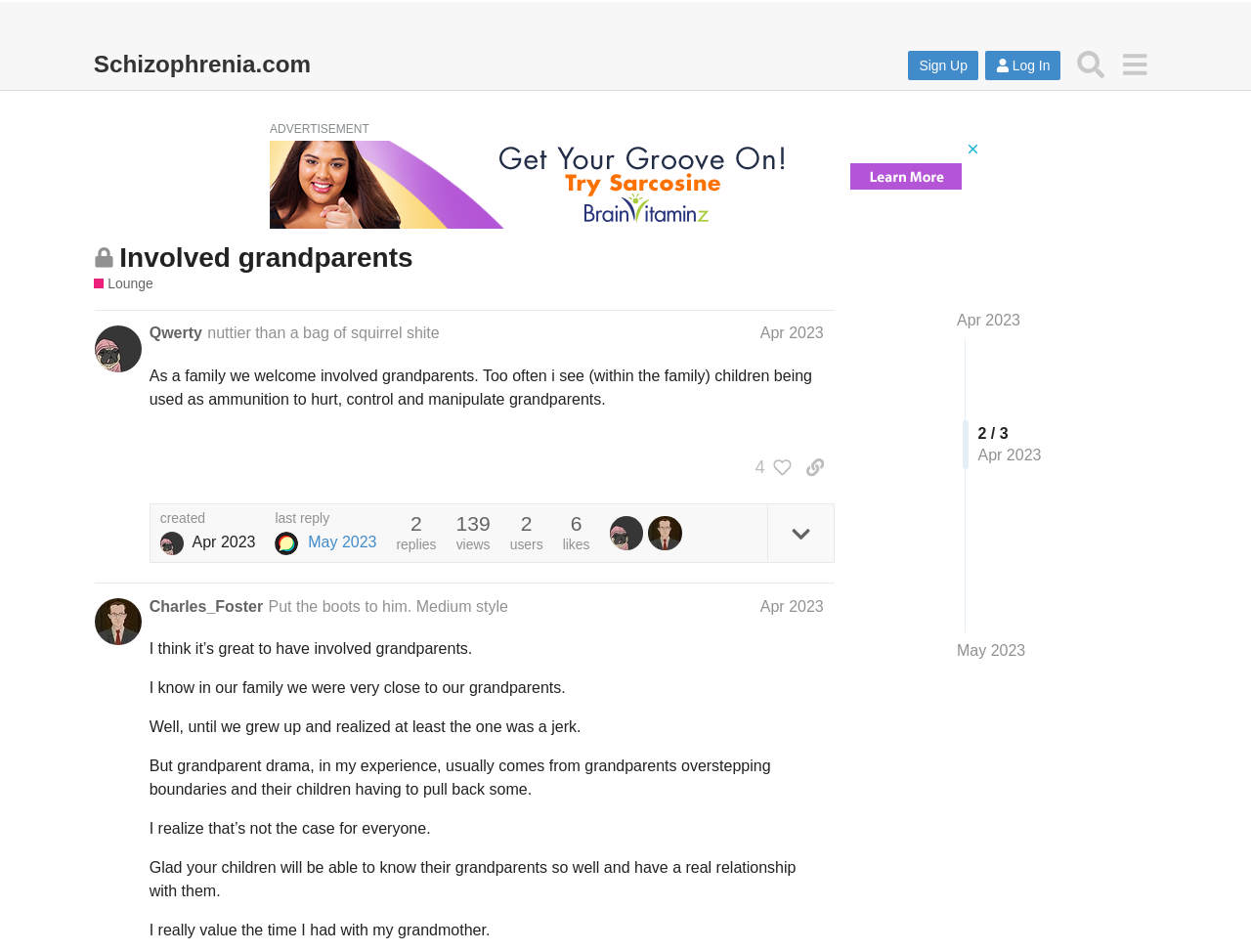Based on the provided description, "last reply May 2023", find the bounding box of the corresponding UI element in the screenshot.

[0.22, 0.538, 0.301, 0.583]